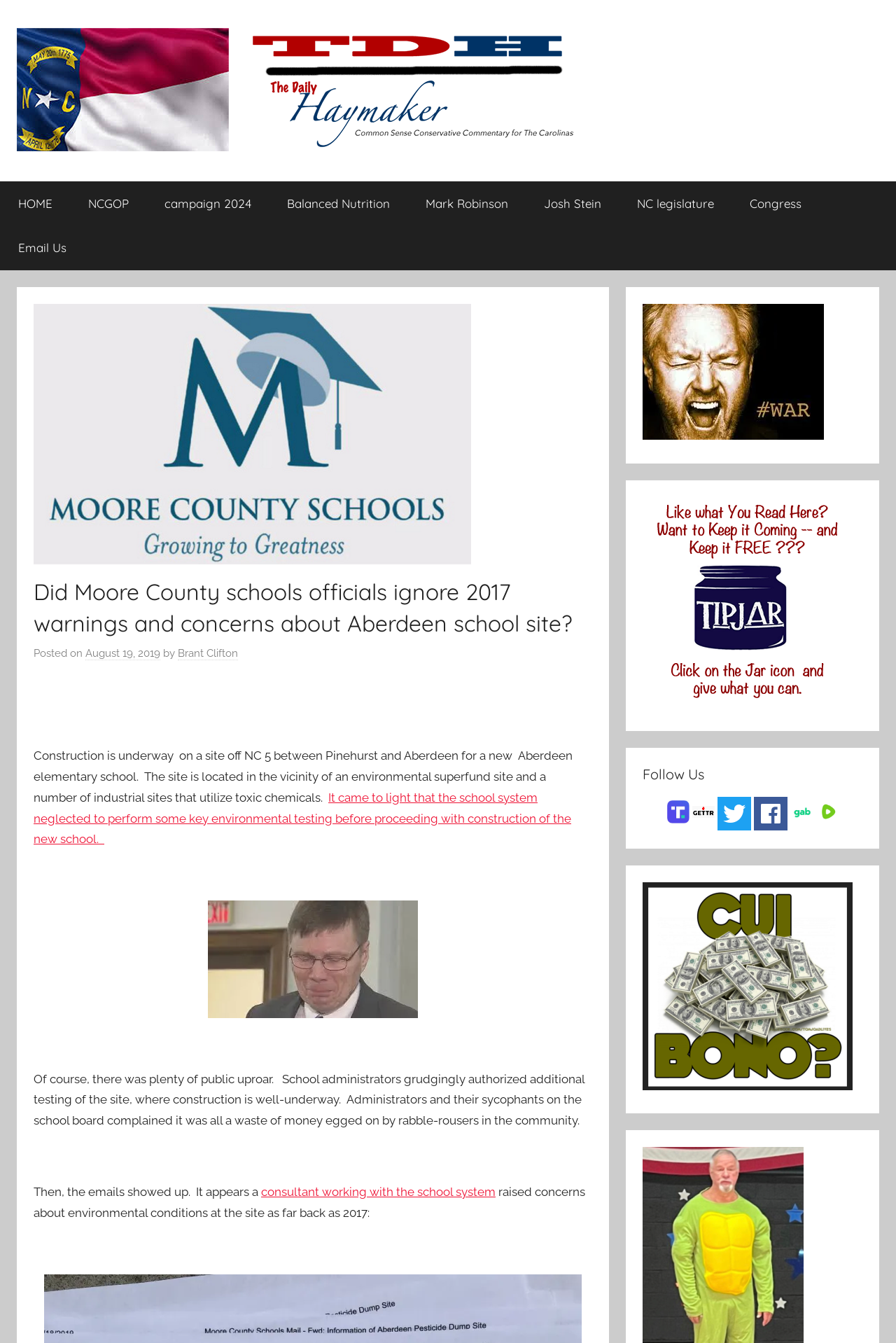Please identify the bounding box coordinates of the clickable element to fulfill the following instruction: "Visit the 'NCGOP' page". The coordinates should be four float numbers between 0 and 1, i.e., [left, top, right, bottom].

[0.078, 0.135, 0.163, 0.168]